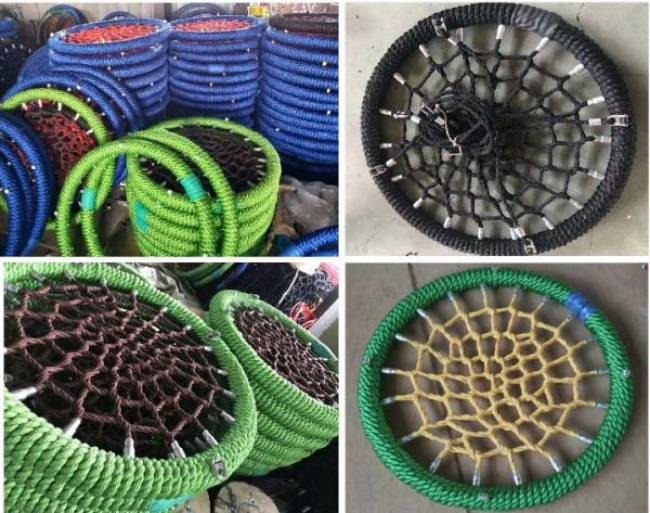What is the emphasis of the nets' craftsmanship?
Answer the question with a single word or phrase, referring to the image.

Durability